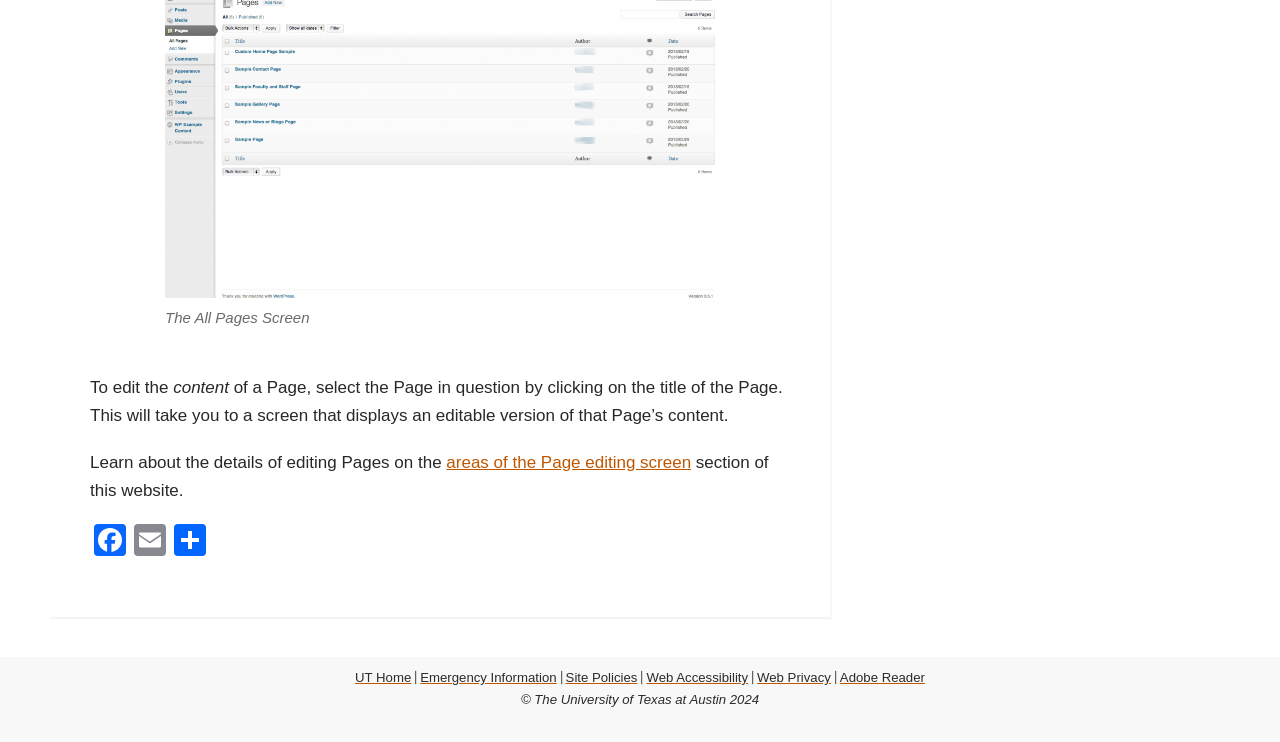What is the section of the website that provides details about editing pages?
Please provide a detailed and thorough answer to the question.

The webpage mentions that the user can 'Learn about the details of editing Pages on the areas of the Page editing screen section of this website.'